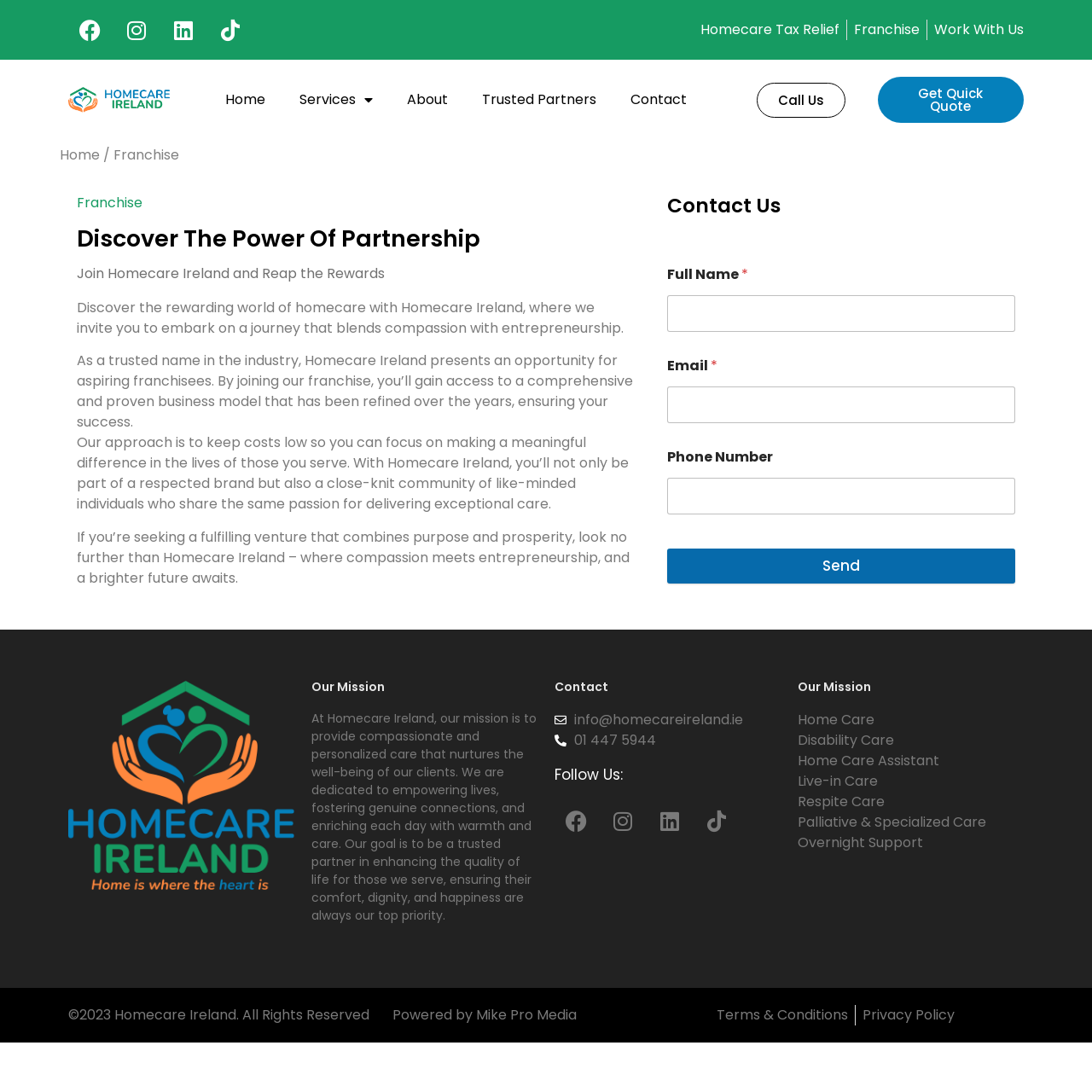Please respond to the question using a single word or phrase:
What types of care services does Homecare Ireland offer?

Home Care, Disability Care, etc.